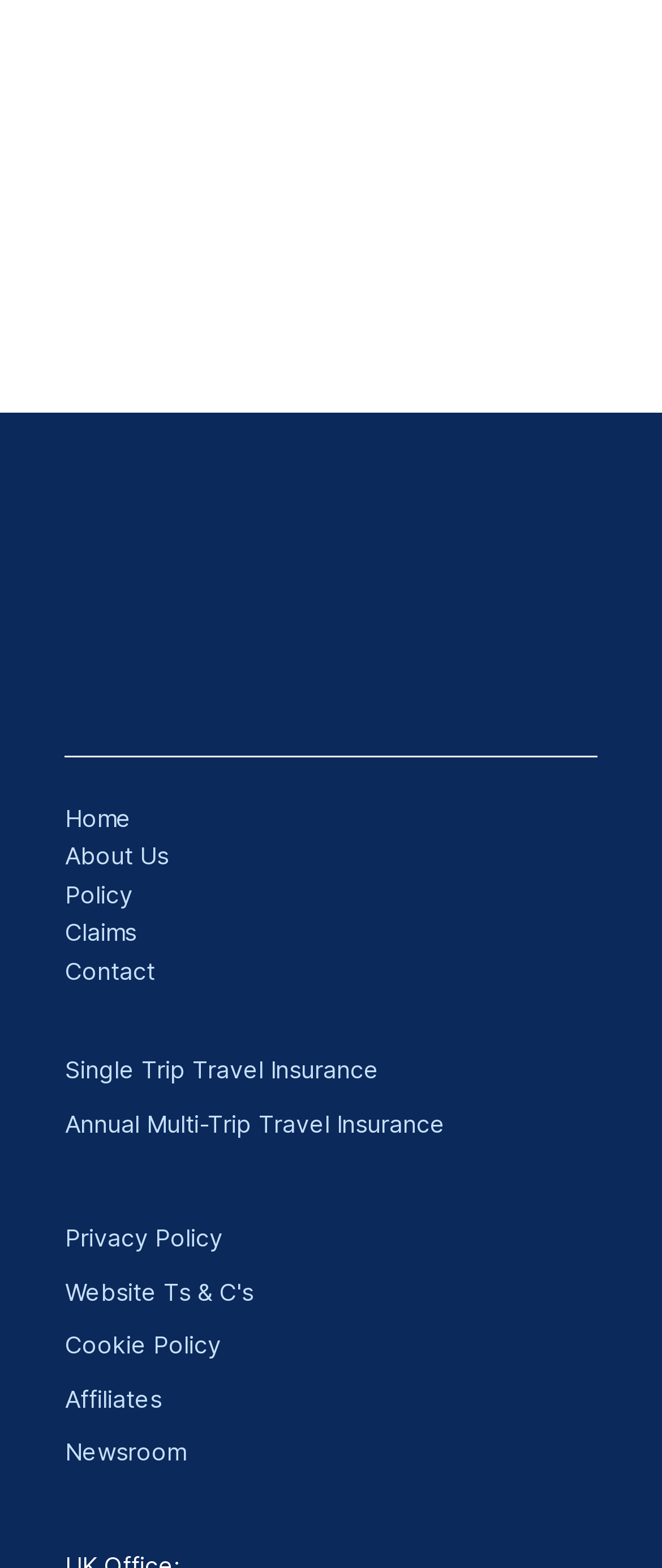Provide a brief response to the question using a single word or phrase: 
How many links are in the top navigation menu?

7